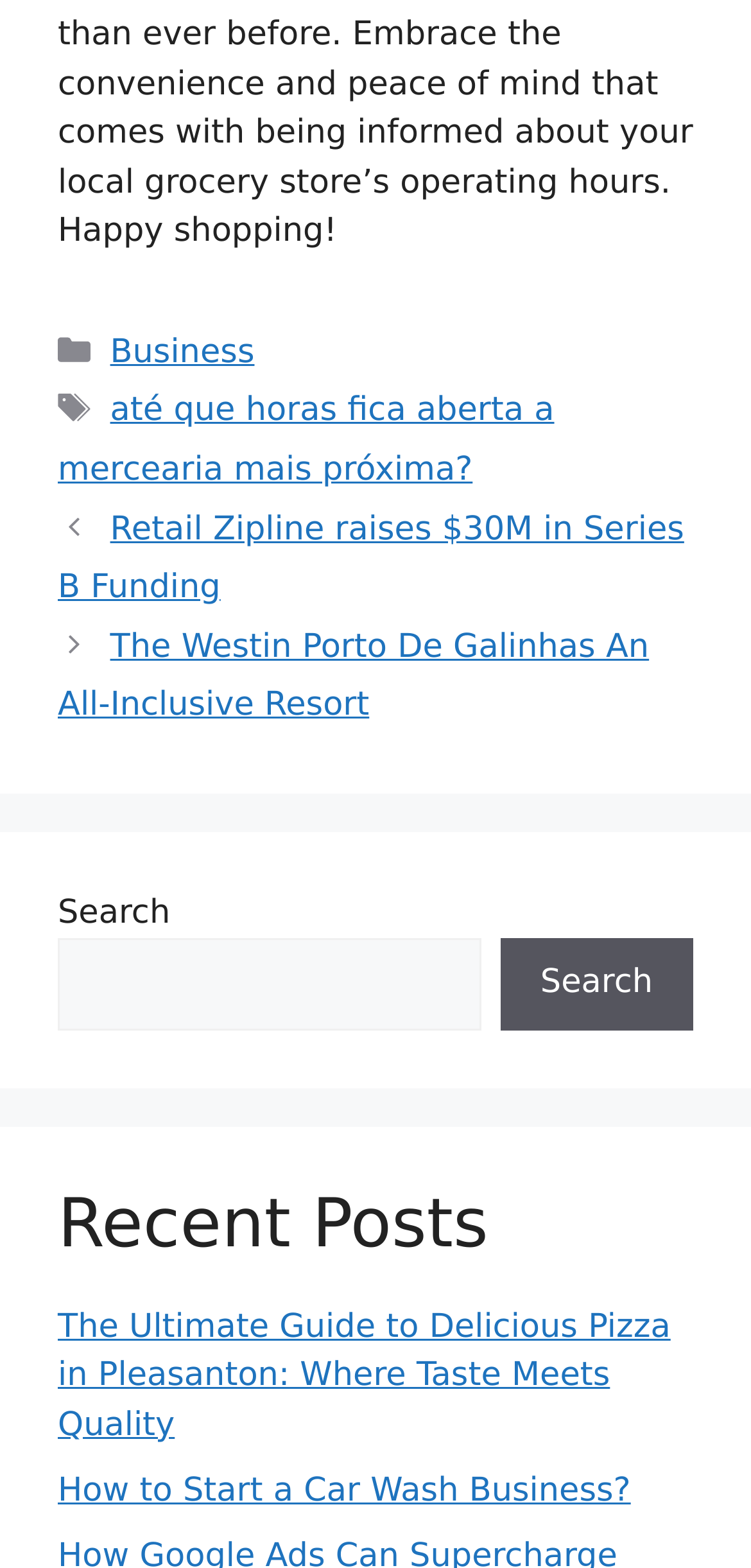What is the purpose of the search box?
Look at the image and construct a detailed response to the question.

The search box is located in the middle of the webpage, accompanied by a 'Search' label and a 'Search' button. This suggests that the search box is intended for users to search for specific posts on the website.